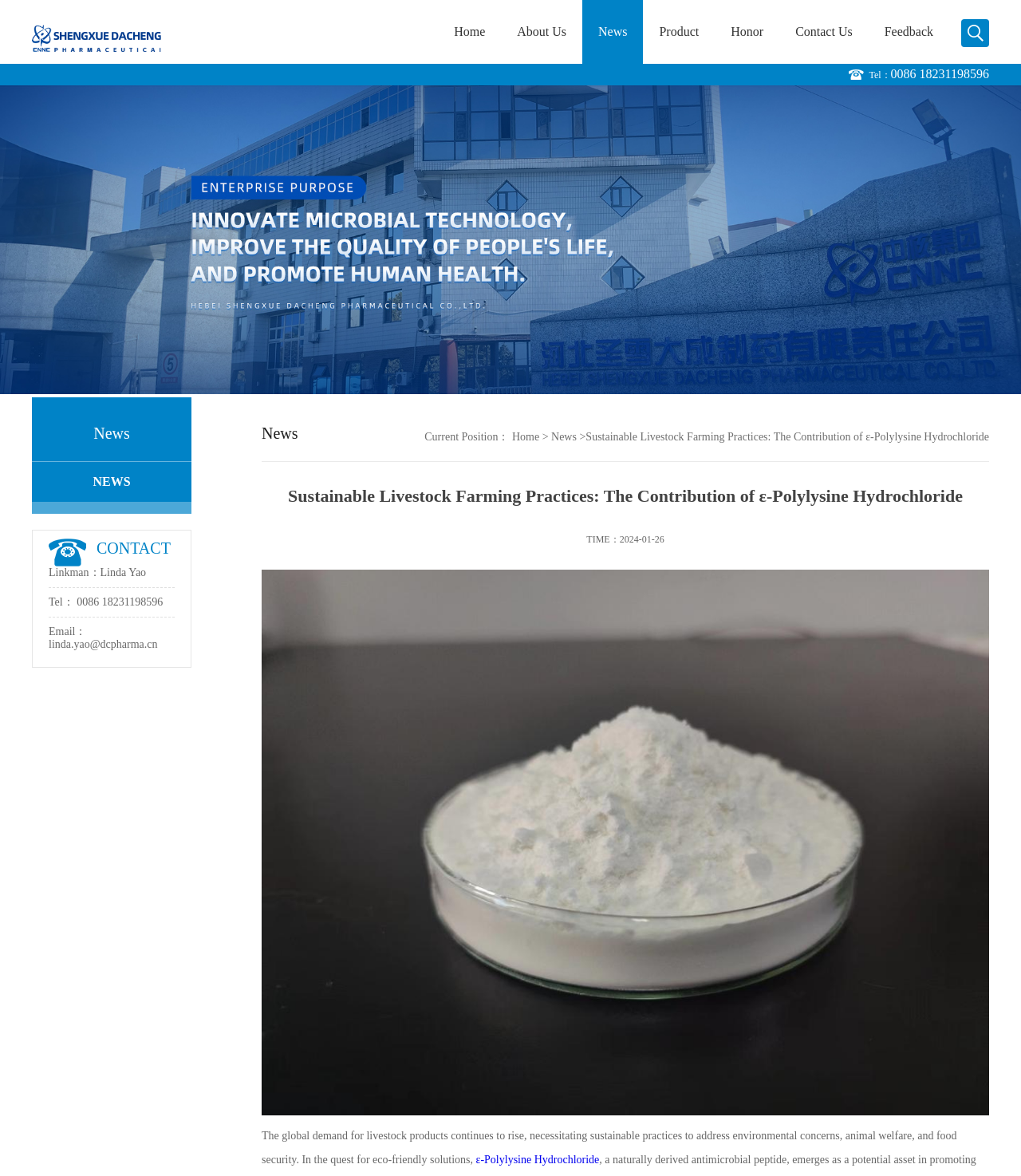Please identify the coordinates of the bounding box that should be clicked to fulfill this instruction: "Click Home".

[0.0, 0.035, 0.055, 0.069]